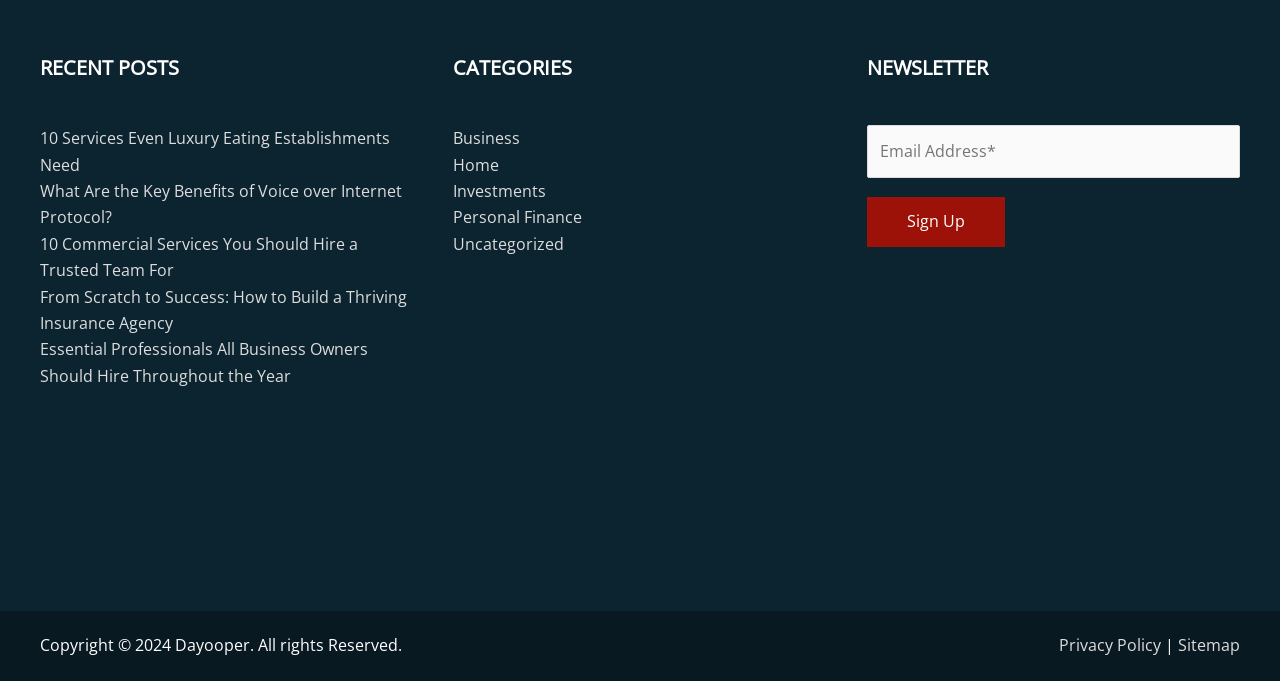Provide a brief response using a word or short phrase to this question:
What is the purpose of the form with the label 'Email Address*'?

Newsletter subscription